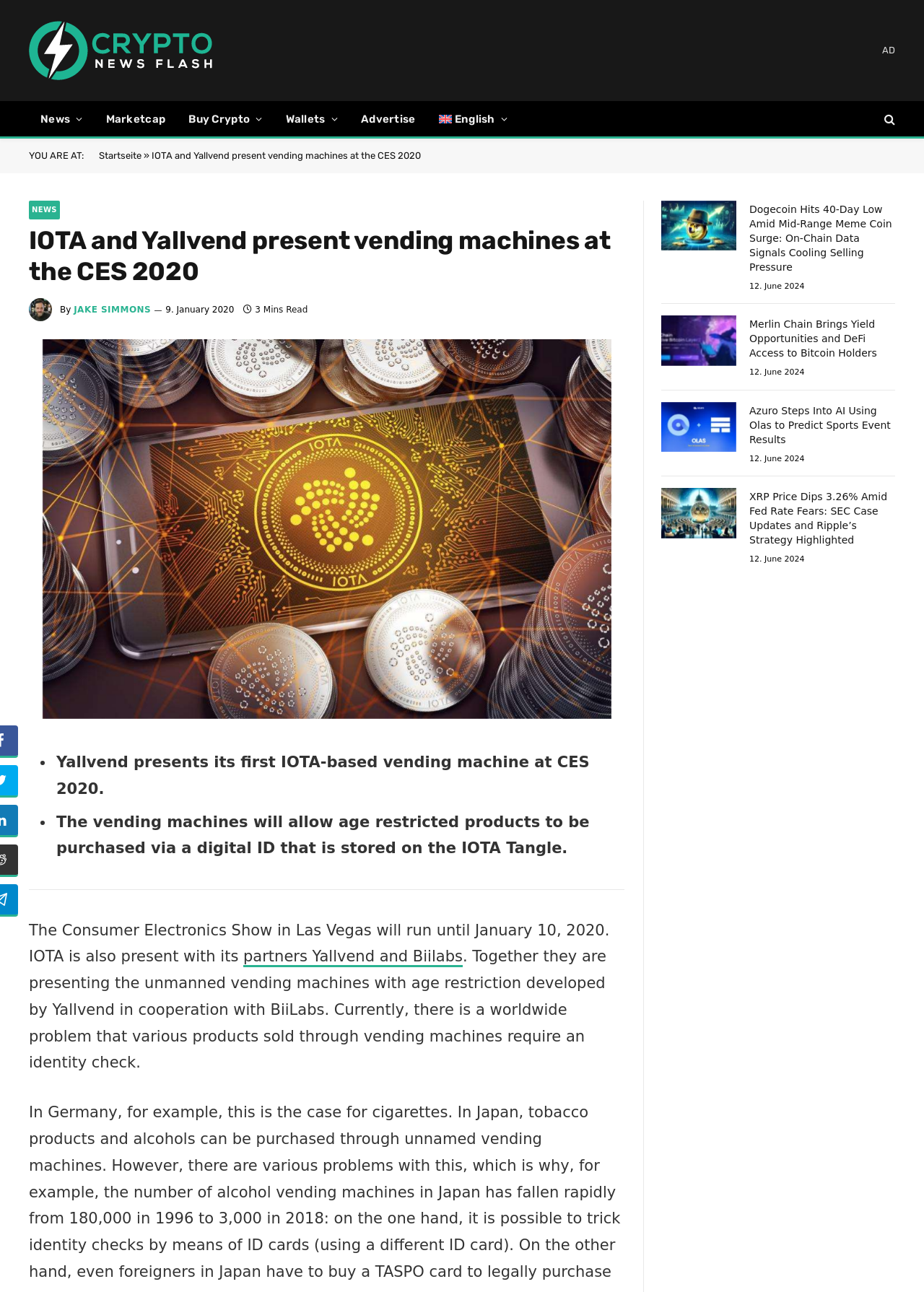Can you determine the bounding box coordinates of the area that needs to be clicked to fulfill the following instruction: "Learn more about 'Merlin Chain Homepage'"?

[0.716, 0.244, 0.797, 0.283]